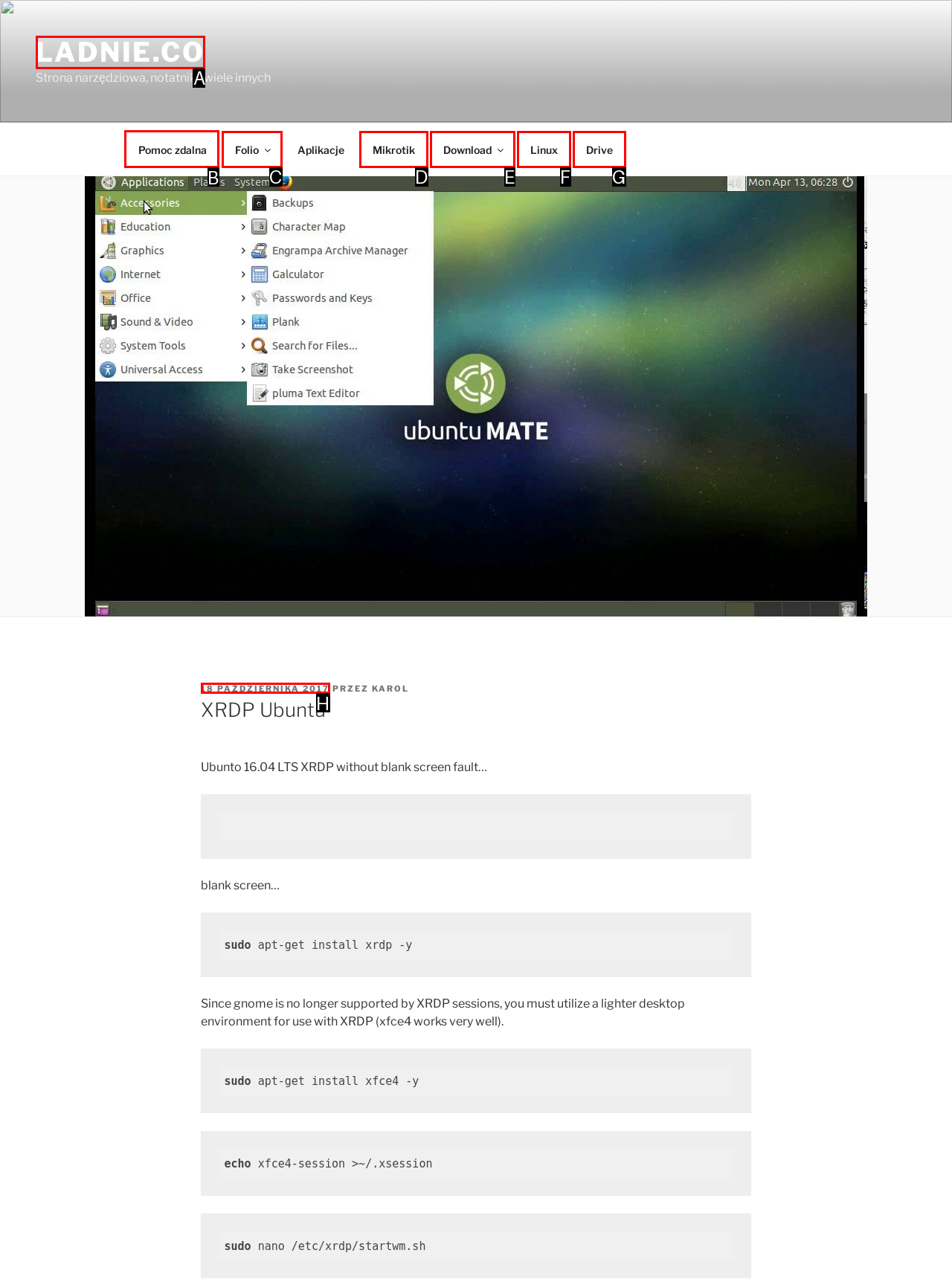Identify the letter of the UI element I need to click to carry out the following instruction: Click on the 'Pomoc zdalna' link

B